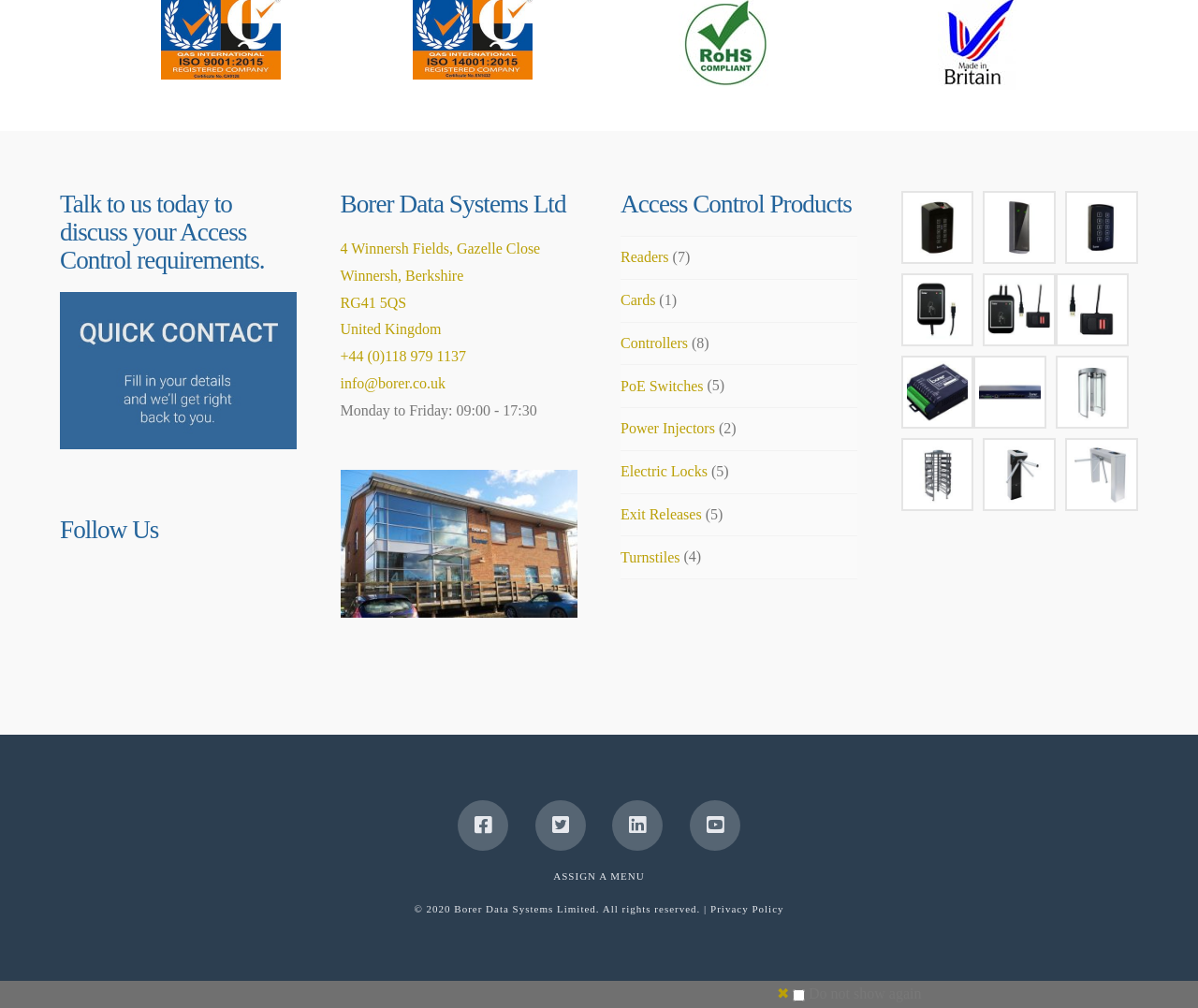Identify the bounding box for the described UI element: "MAIN BAVA KAMA PAGE".

None